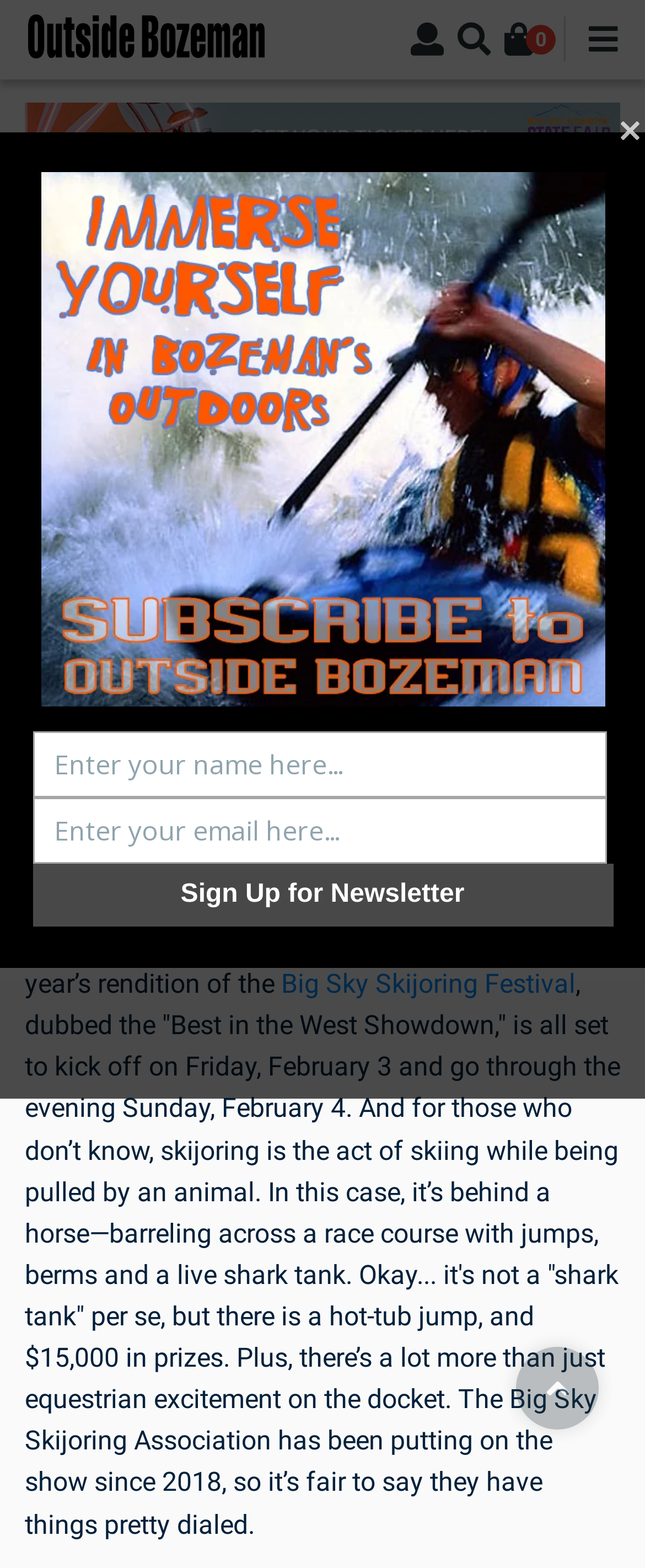Please specify the coordinates of the bounding box for the element that should be clicked to carry out this instruction: "download ps4 games for free using utorrent". The coordinates must be four float numbers between 0 and 1, formatted as [left, top, right, bottom].

None